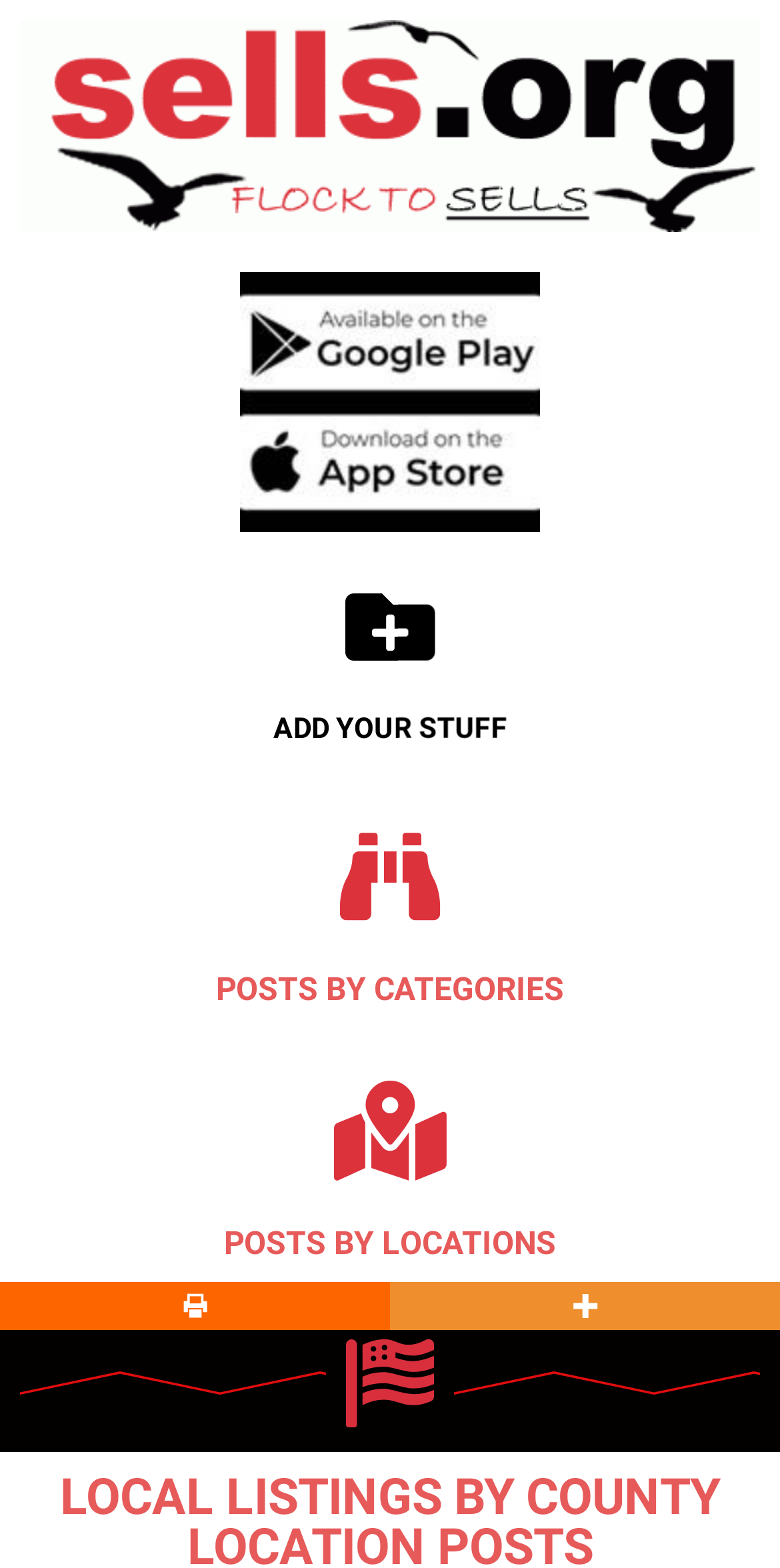Generate a comprehensive caption for the webpage you are viewing.

The webpage is titled "Randolph County Archives ~" and appears to be a classified ads platform. At the top-left corner, there is a link to "SELLS.ORG LOCAL STUFF" accompanied by an image. Next to it, on the right, is a link to "sells org county classified ads app" with an image. 

Below these links, there is a heading "ADD YOUR STUFF" with a link to add content. On the right side of this heading, there is an empty link. 

Further down, there is a heading "POSTS BY CATEGORIES" with a link to browse posts by categories. Below this, there is another empty link. 

The next section is headed by "POSTS BY LOCATIONS" with a link to browse posts by locations. Again, there is an empty link below this section. 

At the bottom of the page, there are two links: "Print" on the left and "More" on the right, accompanied by an image.